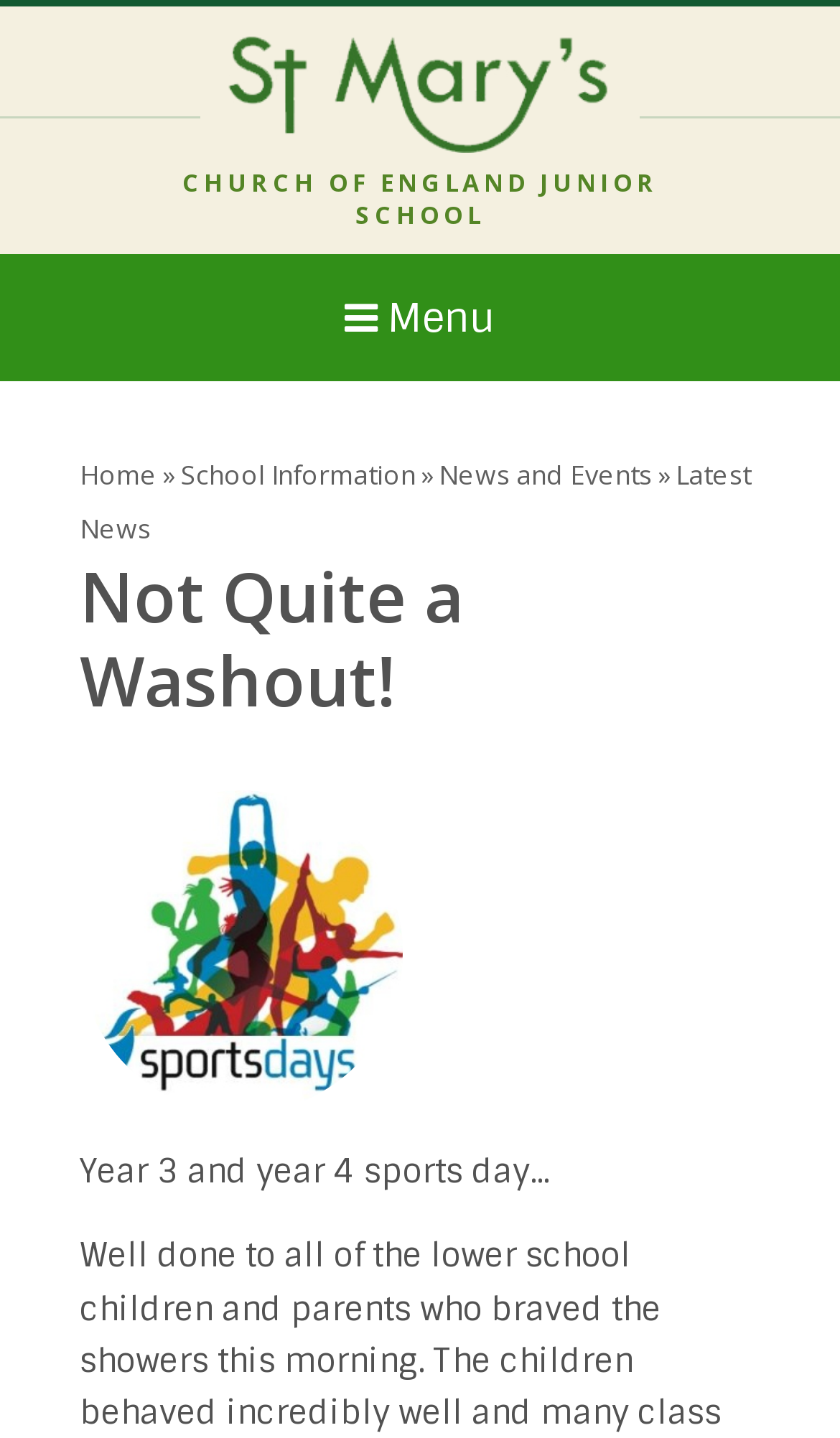What is the function of the textbox?
Answer the question with a thorough and detailed explanation.

I determined the function of the textbox by its label 'Search' and its position near the top of the webpage, suggesting that it is a search box for the website.